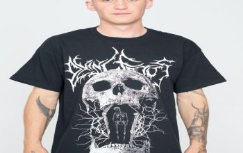Give a detailed account of the visual elements in the image.

The image features a model wearing a striking black t-shirt that showcases a bold graphic design. The central image displays a large, intricately detailed skull, which adds an edgy vibe to the garment. From the mouth of the skull, a figure is illustrated, creating a dramatic visual effect that resonates with themes often found in heavy metal and alternative fashion. Complementing the graphic, the model's full-sleeve tattoos add to the overall aesthetic, emphasizing a rebellious and artistic style. This shirt is likely part of merchandise associated with the event titled "From Conception to Collection: Dying Fetus Merchandise Extravaganza," suggesting a connection to the metal music scene and band culture.